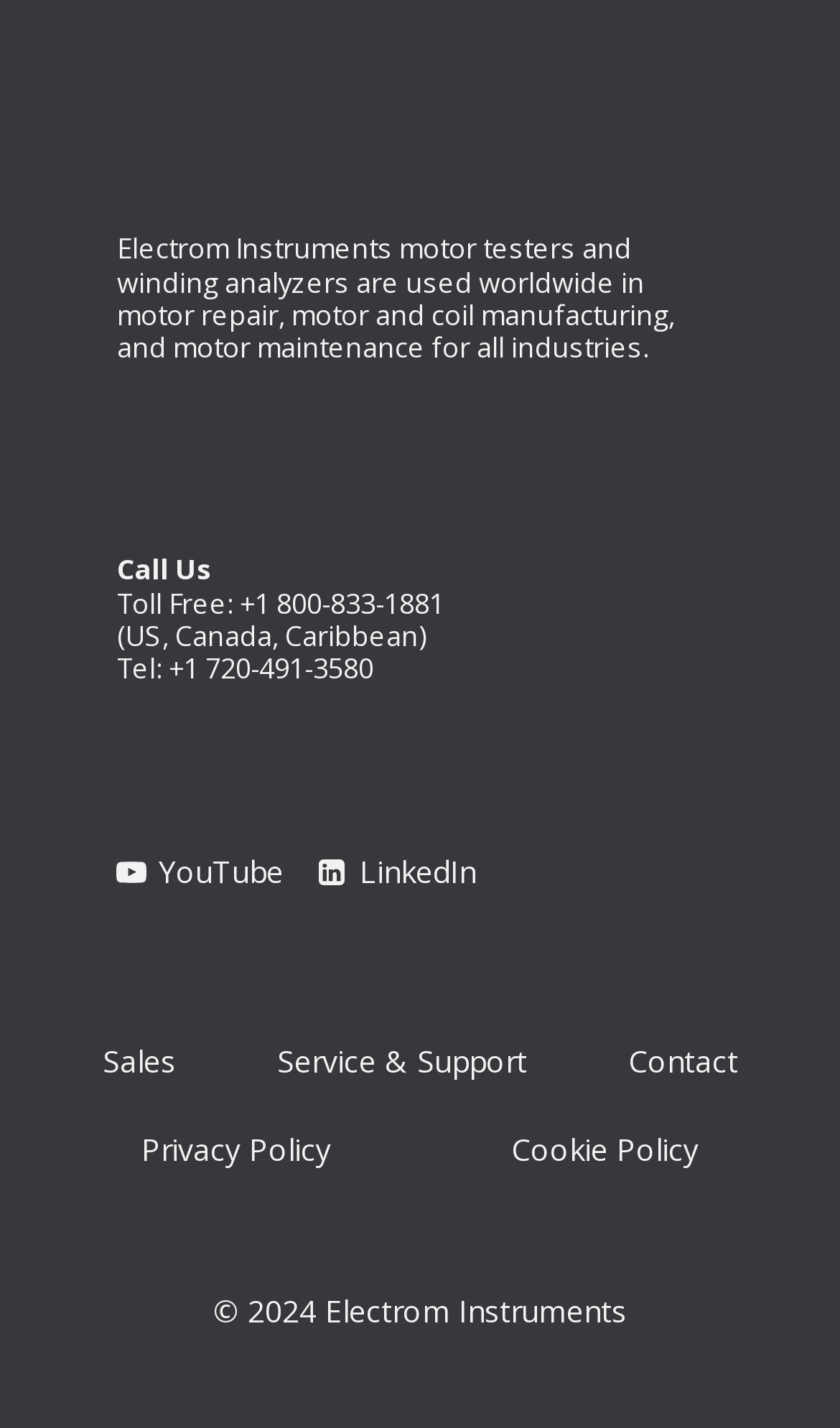Please find the bounding box coordinates of the element's region to be clicked to carry out this instruction: "Call the toll-free number".

[0.286, 0.408, 0.529, 0.435]